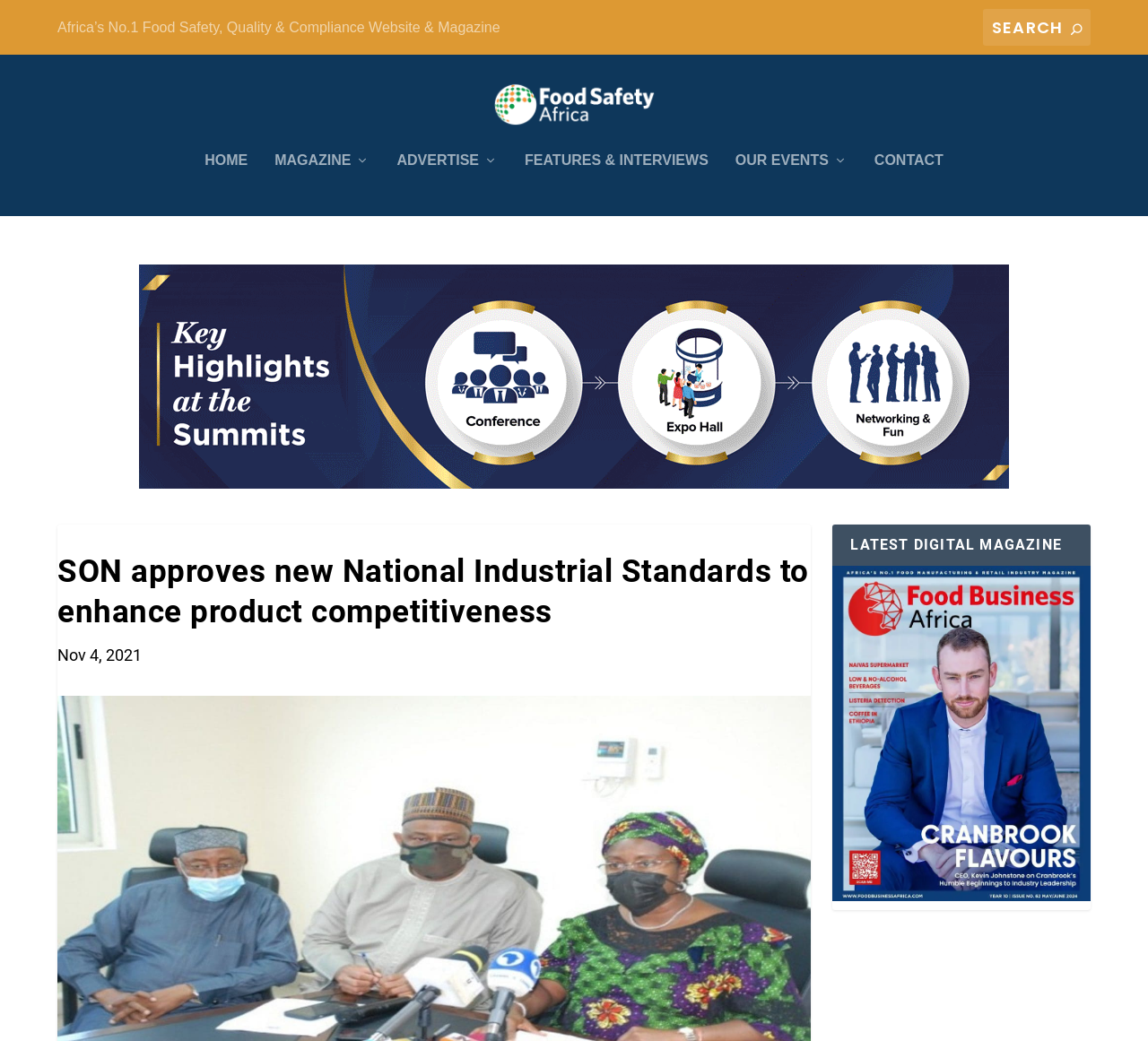What is the theme of the website? Examine the screenshot and reply using just one word or a brief phrase.

Food Safety